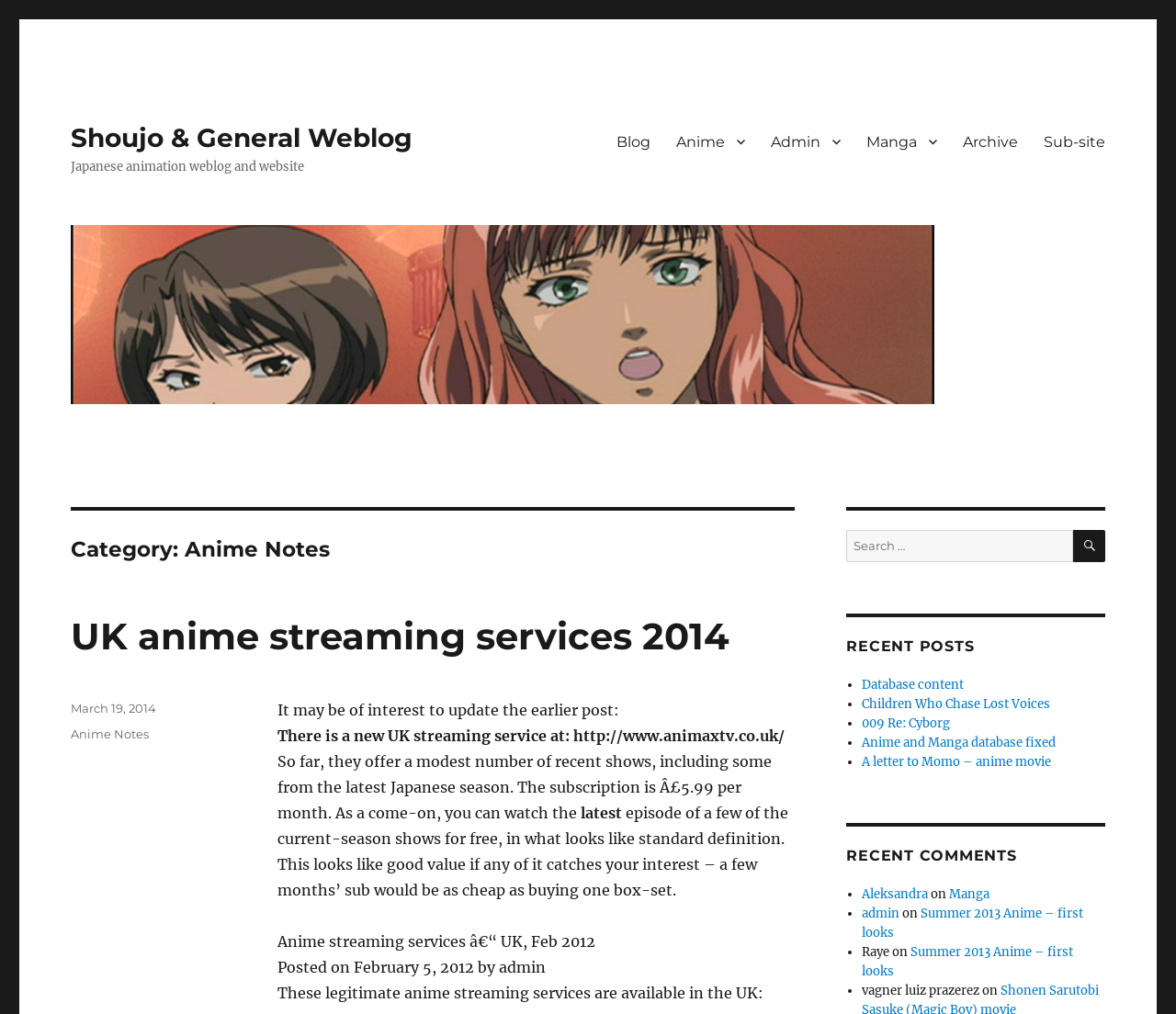Please mark the clickable region by giving the bounding box coordinates needed to complete this instruction: "Navigate to 'Home' page".

None